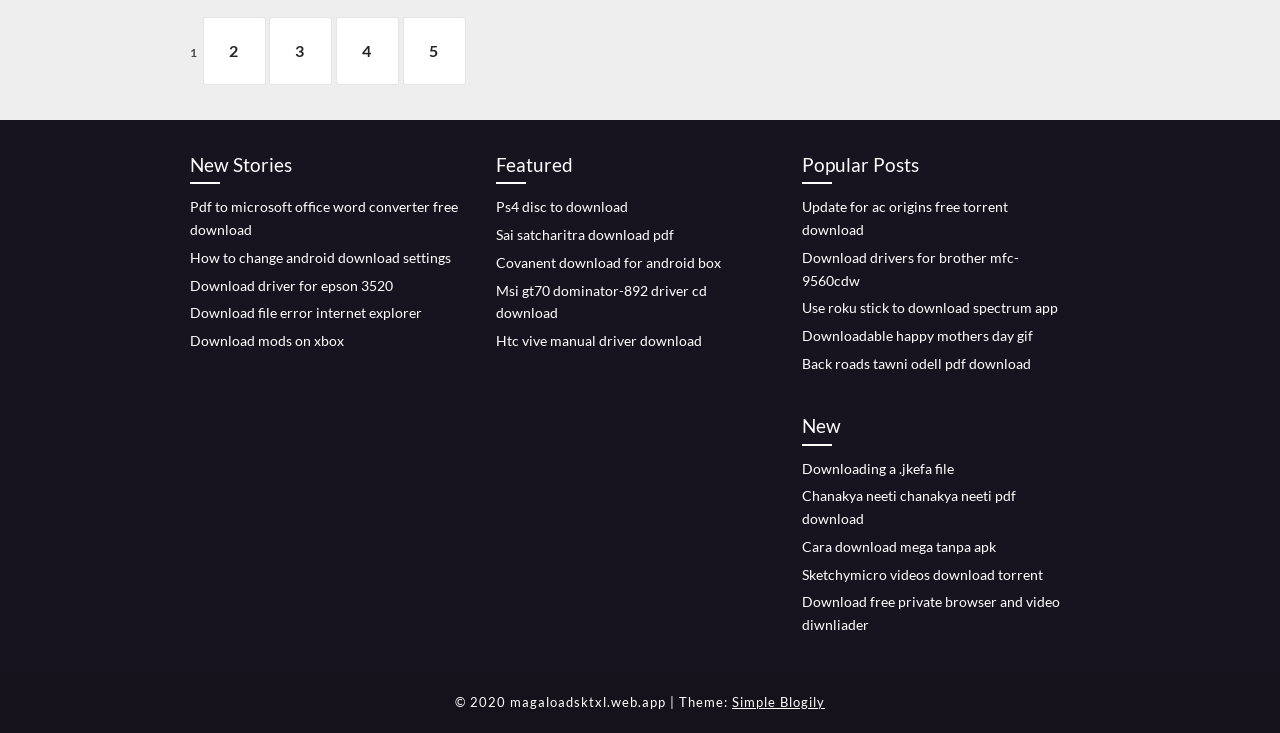Using the description: "Downloading a .jkefa file", determine the UI element's bounding box coordinates. Ensure the coordinates are in the format of four float numbers between 0 and 1, i.e., [left, top, right, bottom].

[0.627, 0.627, 0.745, 0.65]